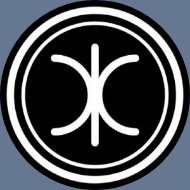What is the purpose of the Eris Protocol TerraSpaces Amp Extraction Vault?
Provide a fully detailed and comprehensive answer to the question.

The caption indicates that the Eris Protocol TerraSpaces Amp Extraction Vault is an initiative aimed at enhancing blockchain efficiencies and facilitating advanced financial interactions, which suggests that the primary purpose of this initiative is to improve blockchain efficiencies.